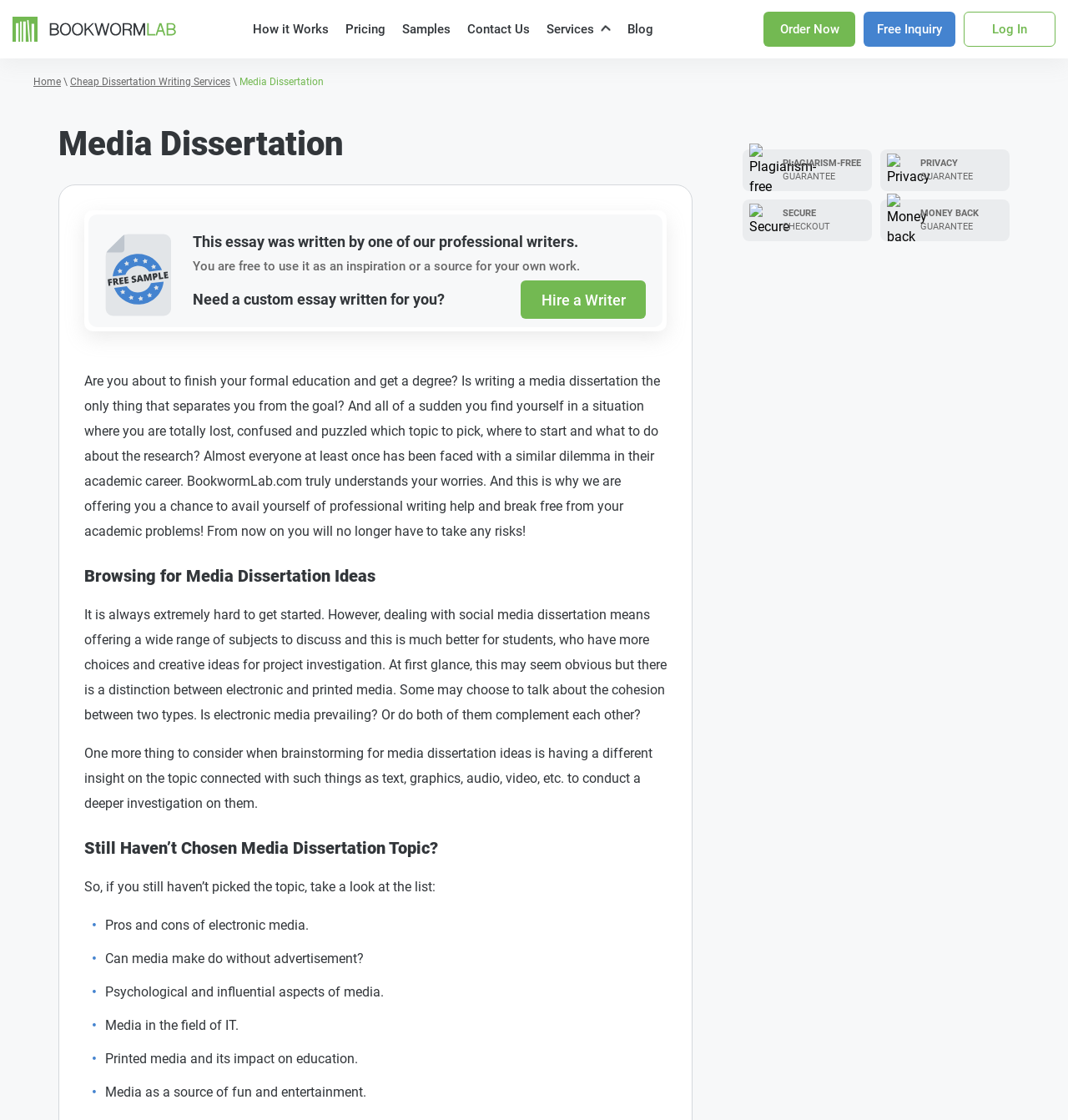Find the bounding box coordinates of the element you need to click on to perform this action: 'Explore 'Cheap Dissertation Writing Services''. The coordinates should be represented by four float values between 0 and 1, in the format [left, top, right, bottom].

[0.066, 0.068, 0.216, 0.078]